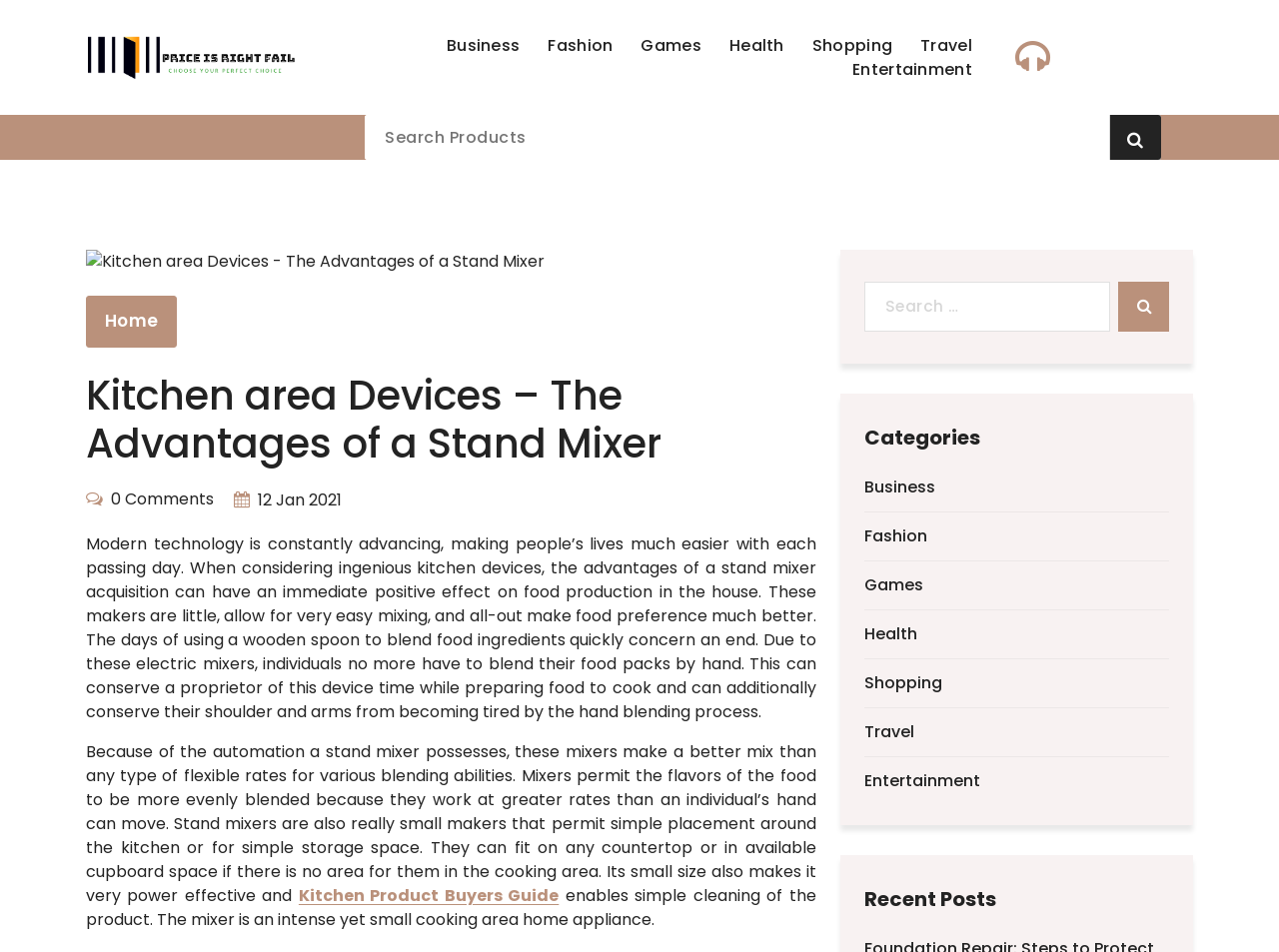Give a one-word or short phrase answer to this question: 
What is the advantage of a stand mixer in terms of food taste?

Better mix